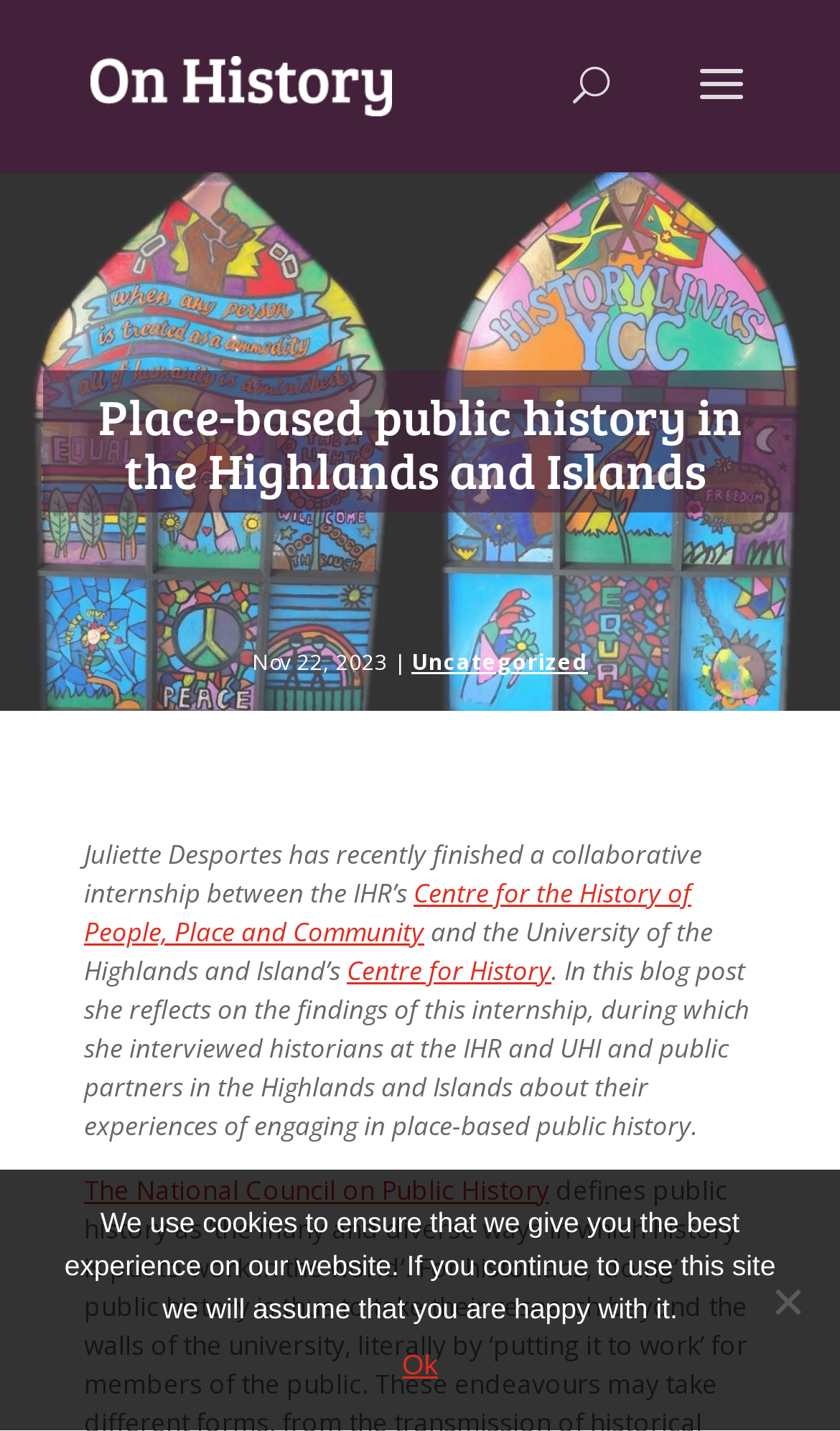Determine the bounding box for the described UI element: "Centre for History".

[0.413, 0.665, 0.656, 0.691]